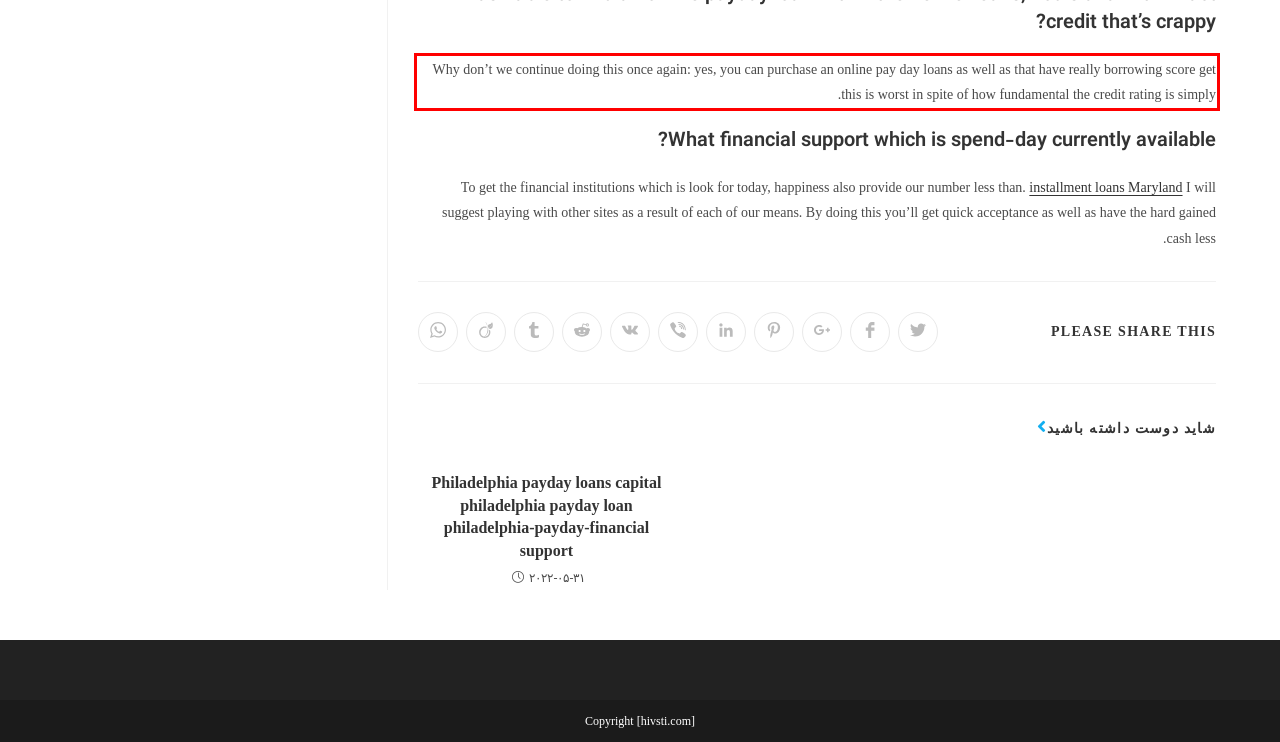Identify the text inside the red bounding box on the provided webpage screenshot by performing OCR.

Why don’t we continue doing this once again: yes, you can purchase an online pay day loans as well as that have really borrowing score get this is worst in spite of how fundamental the credit rating is simply.